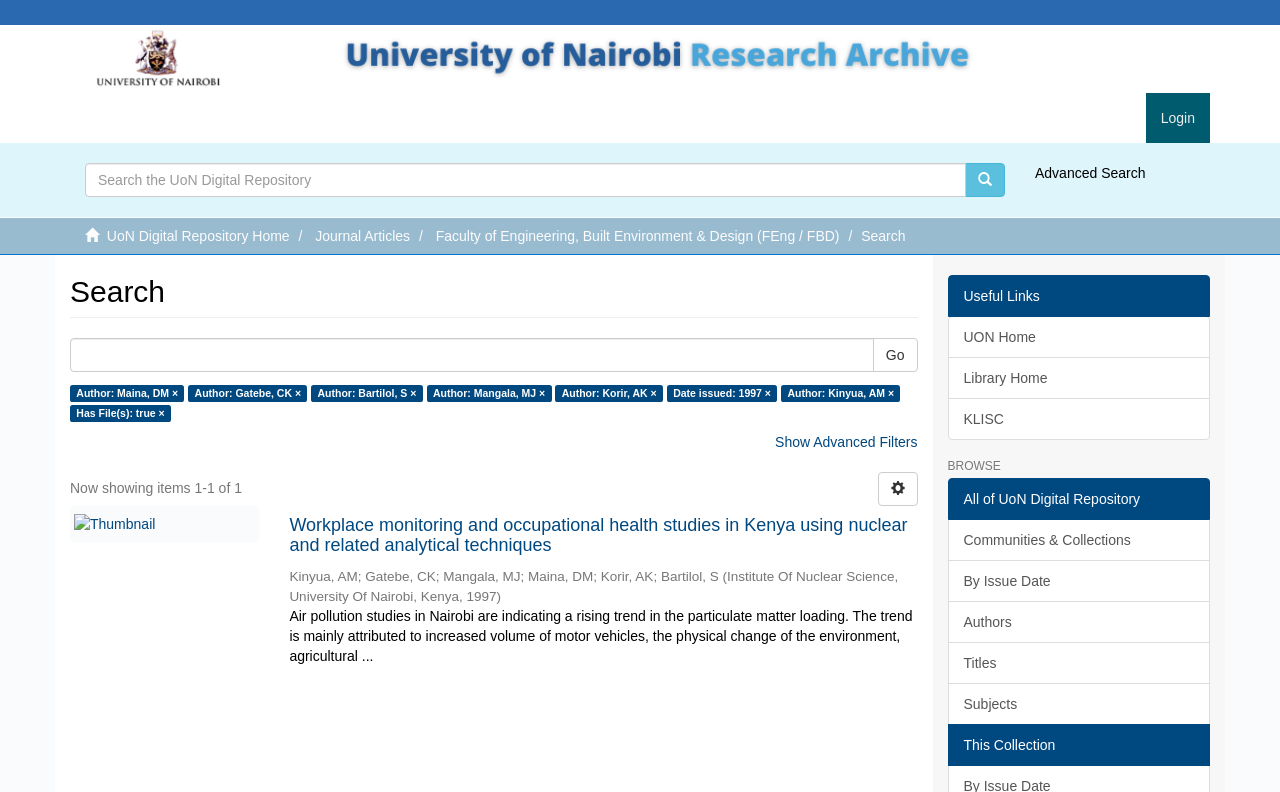Please examine the image and provide a detailed answer to the question: What is the date of the search result?

I found this answer by looking at the search result details, which includes the date '1997' as part of the result's metadata.